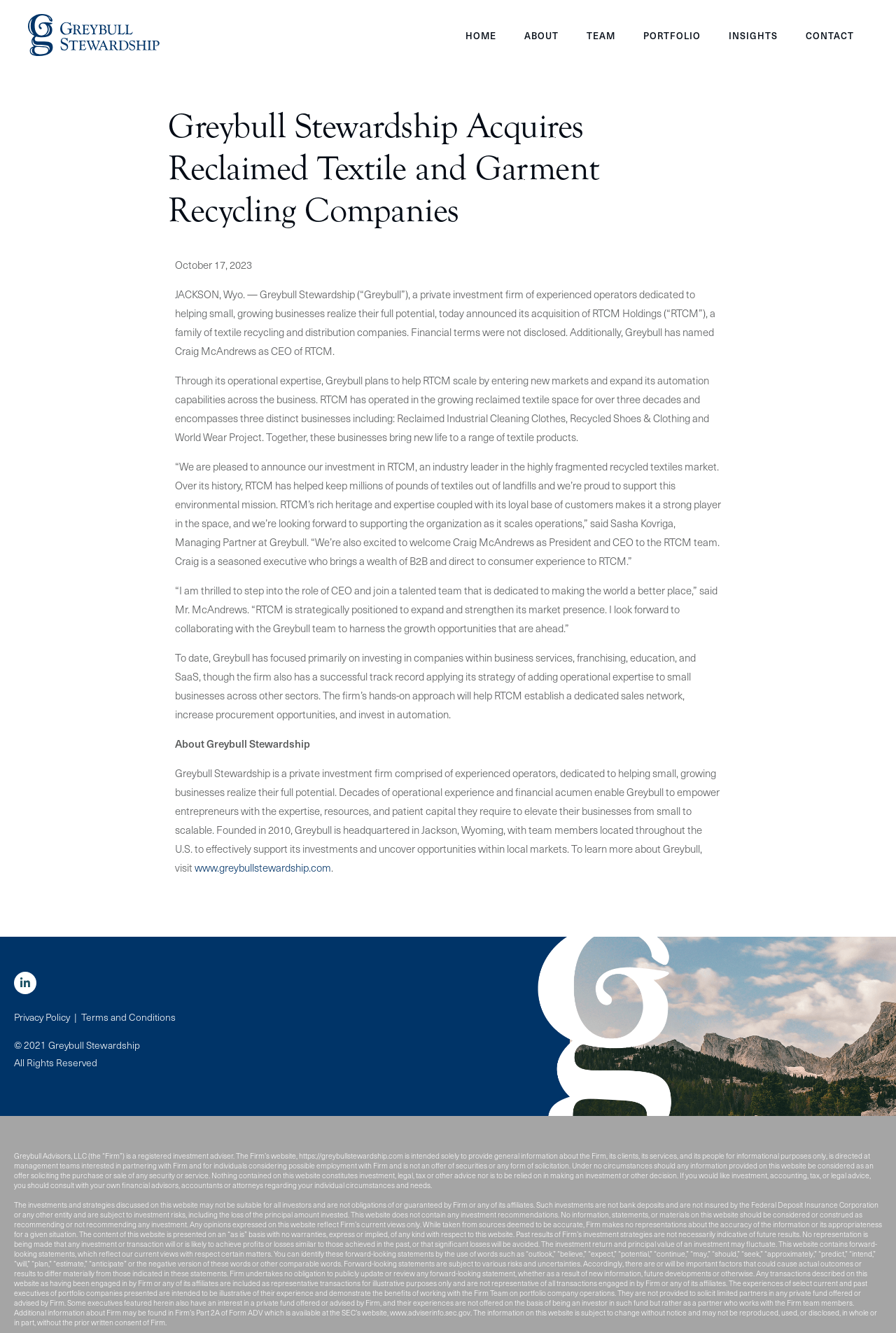Please find the bounding box coordinates (top-left x, top-left y, bottom-right x, bottom-right y) in the screenshot for the UI element described as follows: Privacy Policy

[0.016, 0.757, 0.078, 0.768]